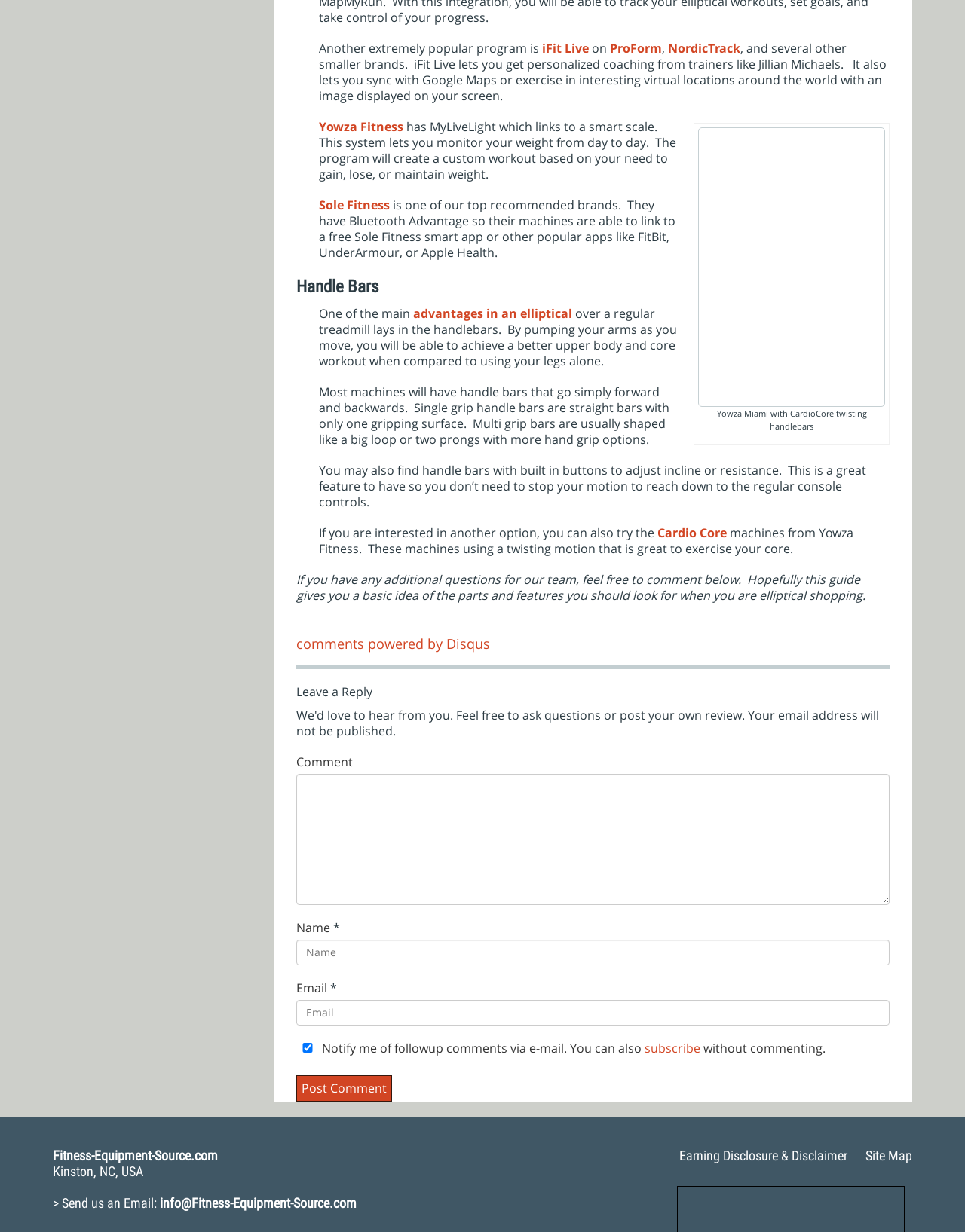Locate the bounding box coordinates of the element I should click to achieve the following instruction: "Check the Earning Disclosure & Disclaimer".

[0.704, 0.931, 0.878, 0.944]